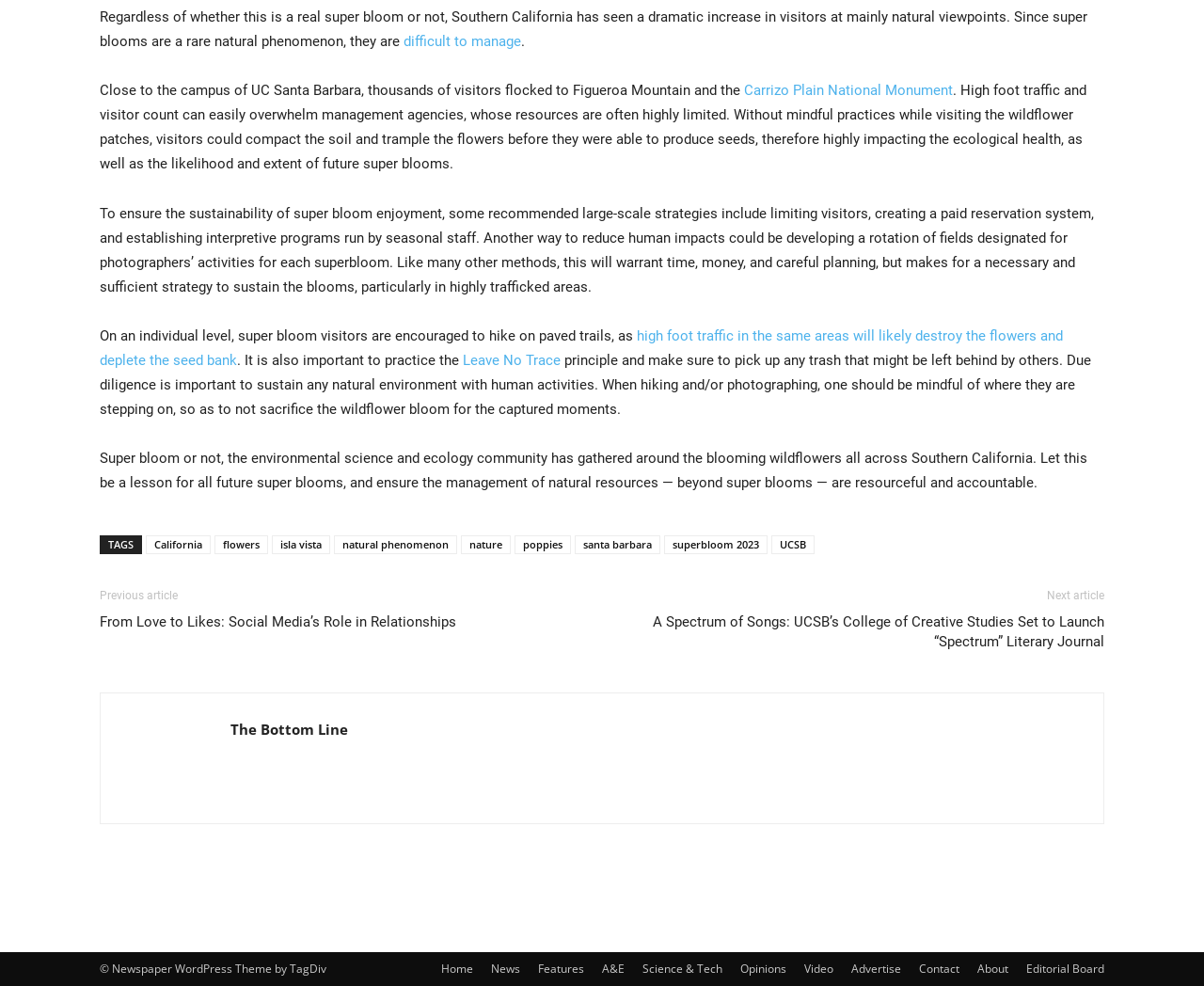What is recommended for visitors to do to protect the wildflowers?
Look at the image and respond with a one-word or short-phrase answer.

Hike on paved trails